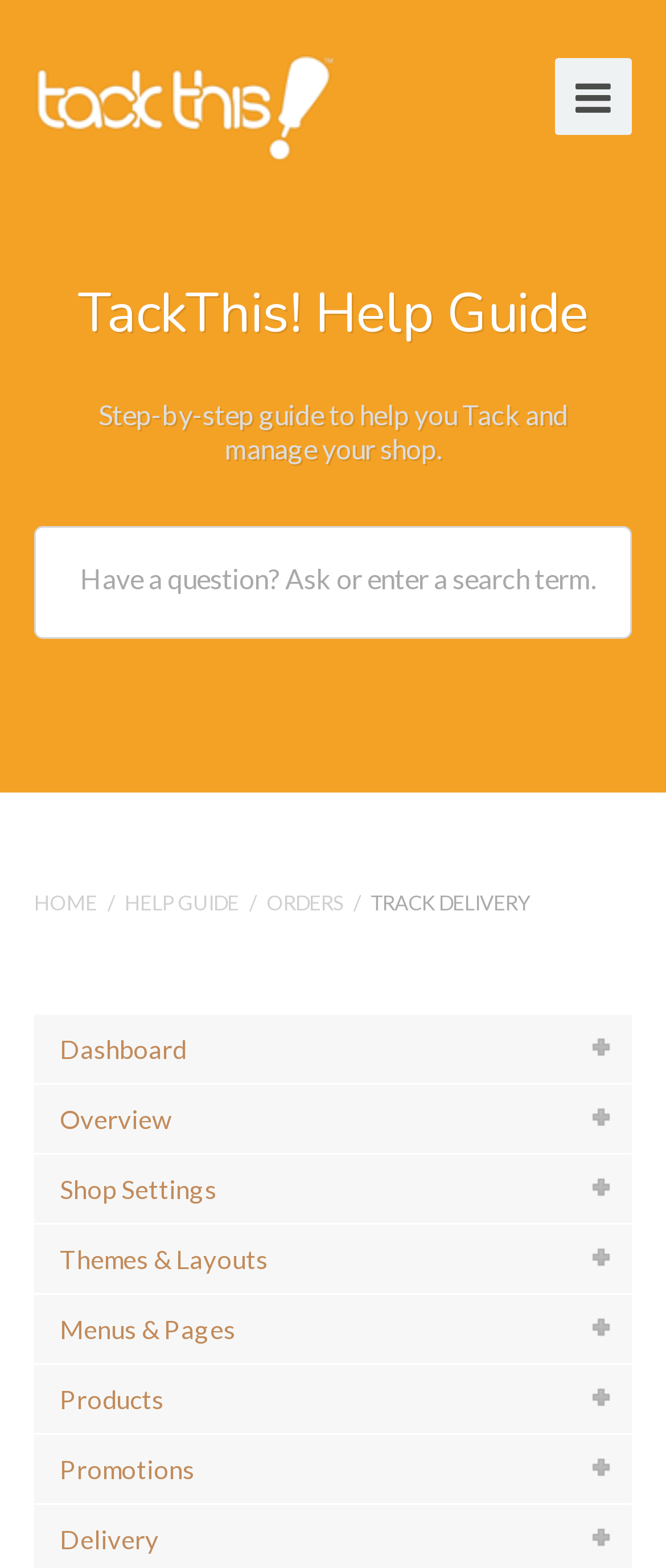Given the webpage screenshot and the description, determine the bounding box coordinates (top-left x, top-left y, bottom-right x, bottom-right y) that define the location of the UI element matching this description: Menus & Pages

[0.051, 0.826, 0.949, 0.87]